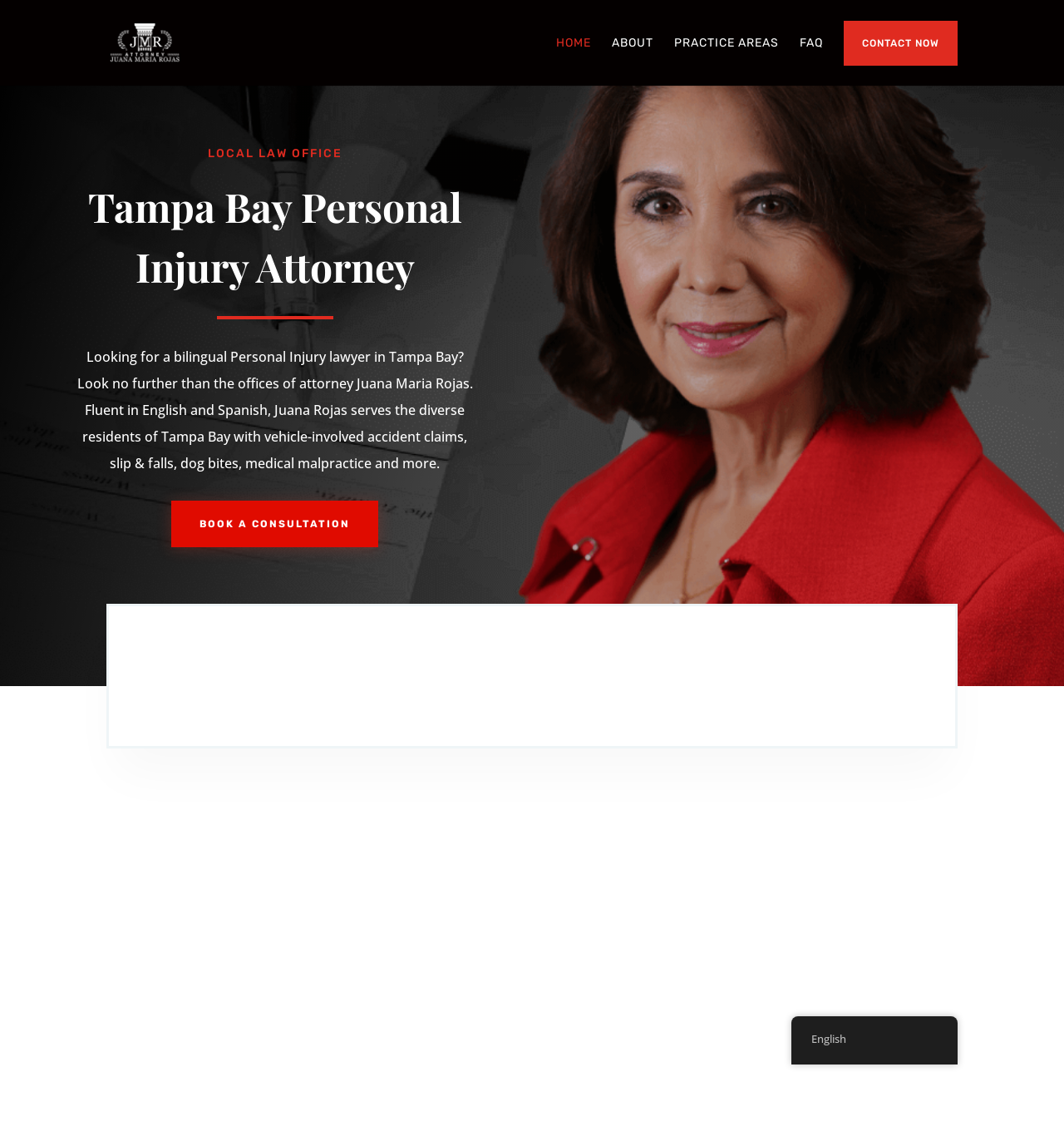Point out the bounding box coordinates of the section to click in order to follow this instruction: "Send an email to the office".

[0.378, 0.583, 0.511, 0.597]